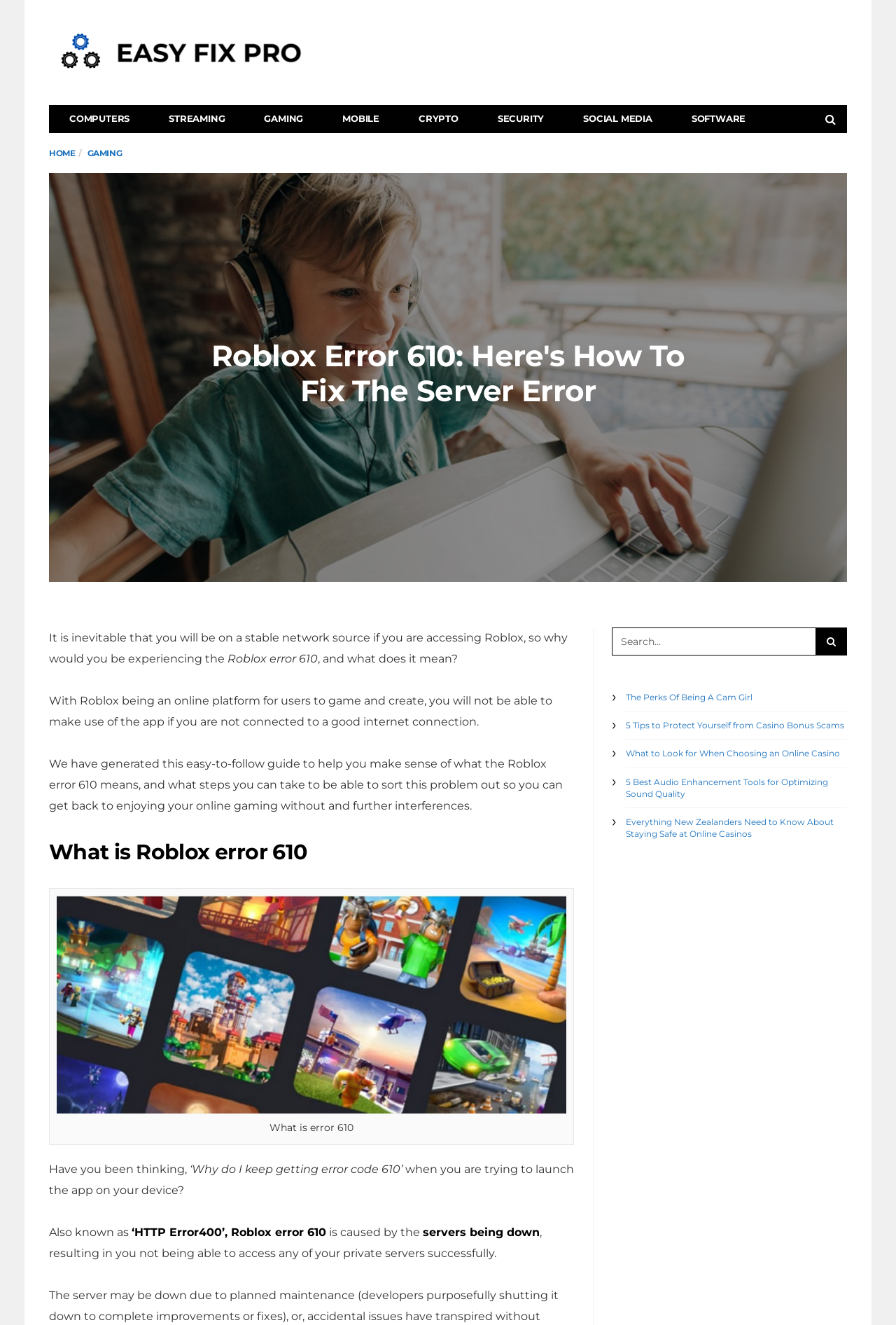Answer the following query with a single word or phrase:
What is the target audience of this webpage?

Roblox users